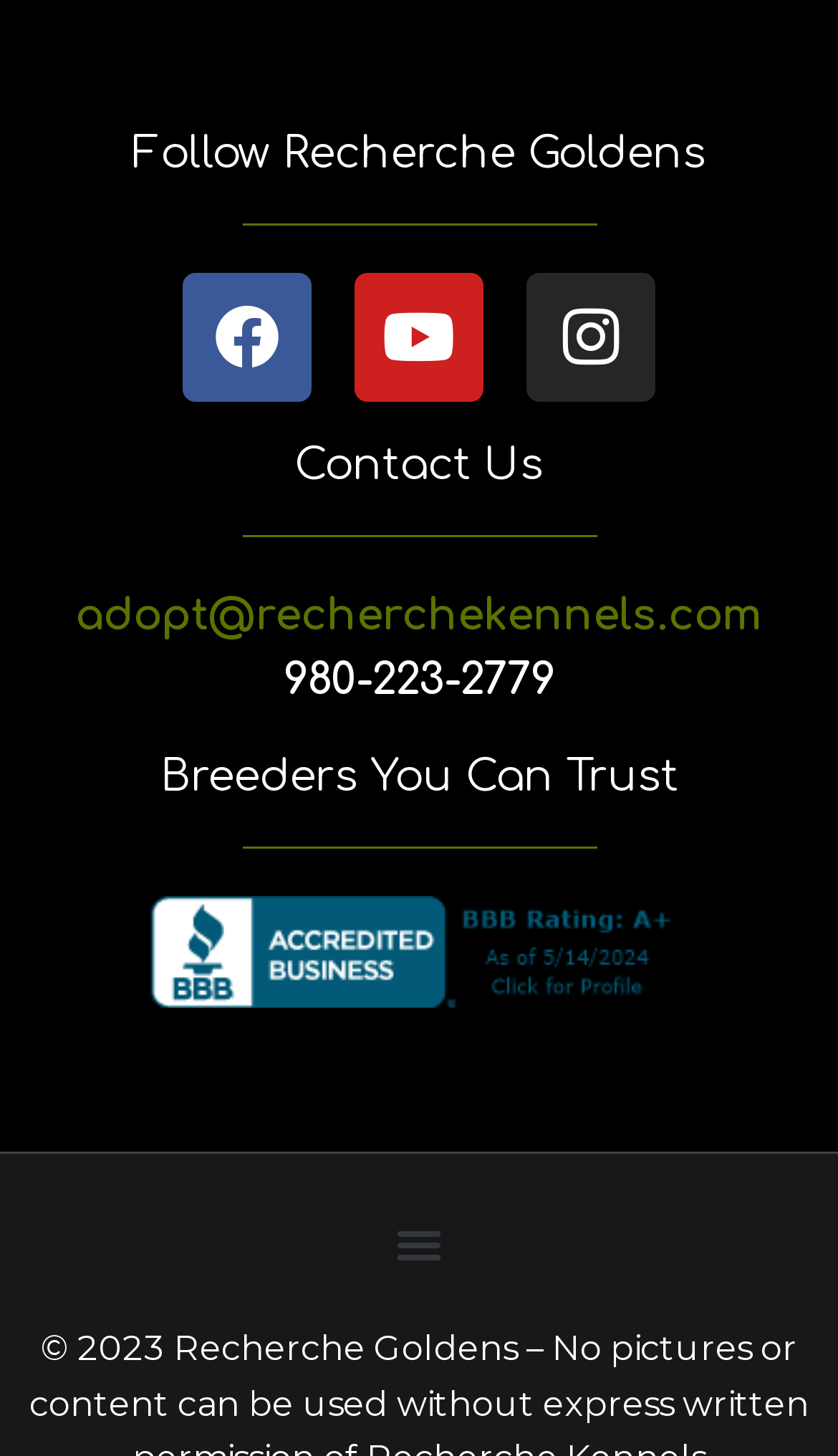What is the contact email address?
From the image, respond with a single word or phrase.

adopt@recherchekennels.com